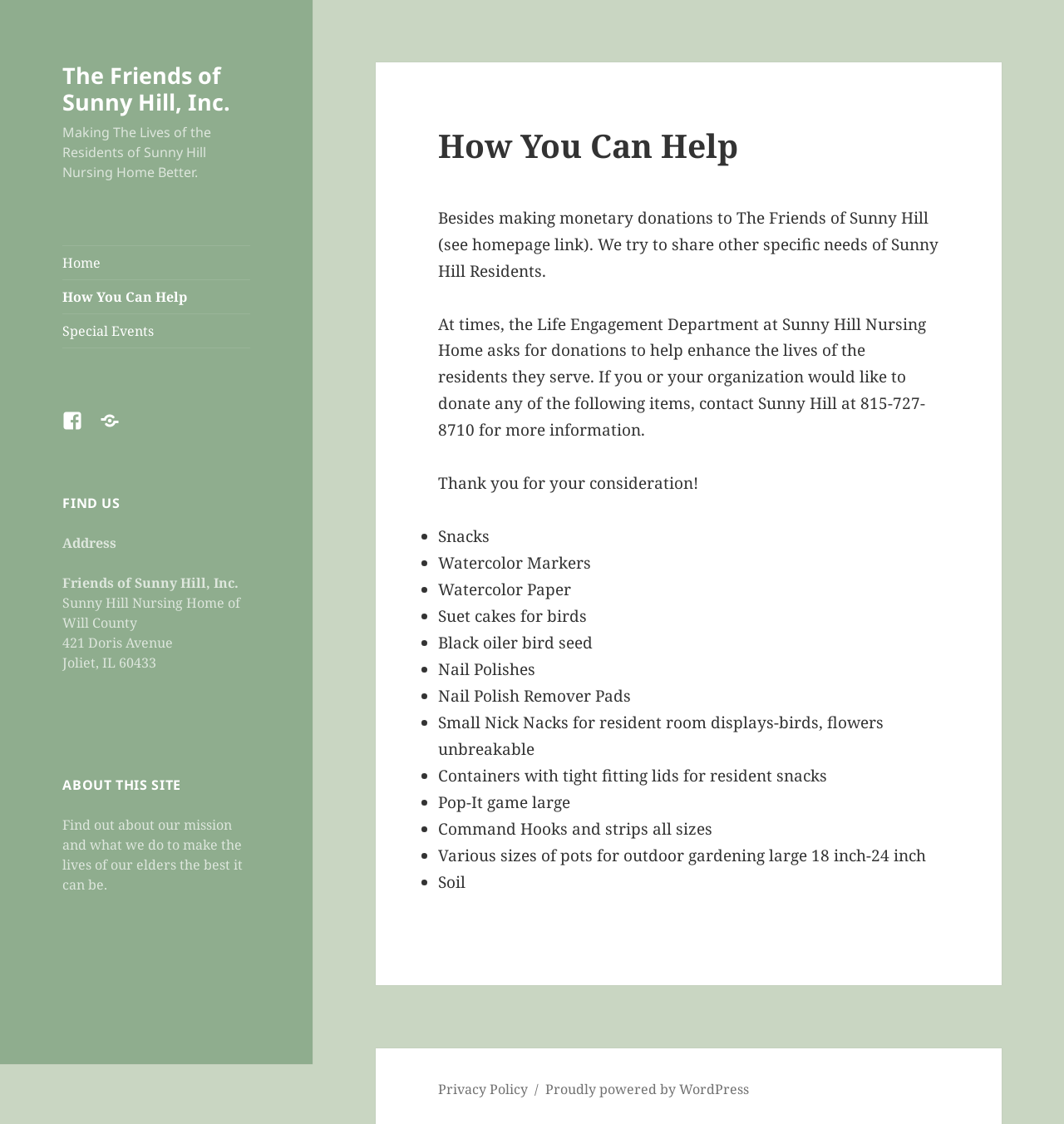Locate the bounding box coordinates for the element described below: "Special Events". The coordinates must be four float values between 0 and 1, formatted as [left, top, right, bottom].

[0.059, 0.279, 0.235, 0.309]